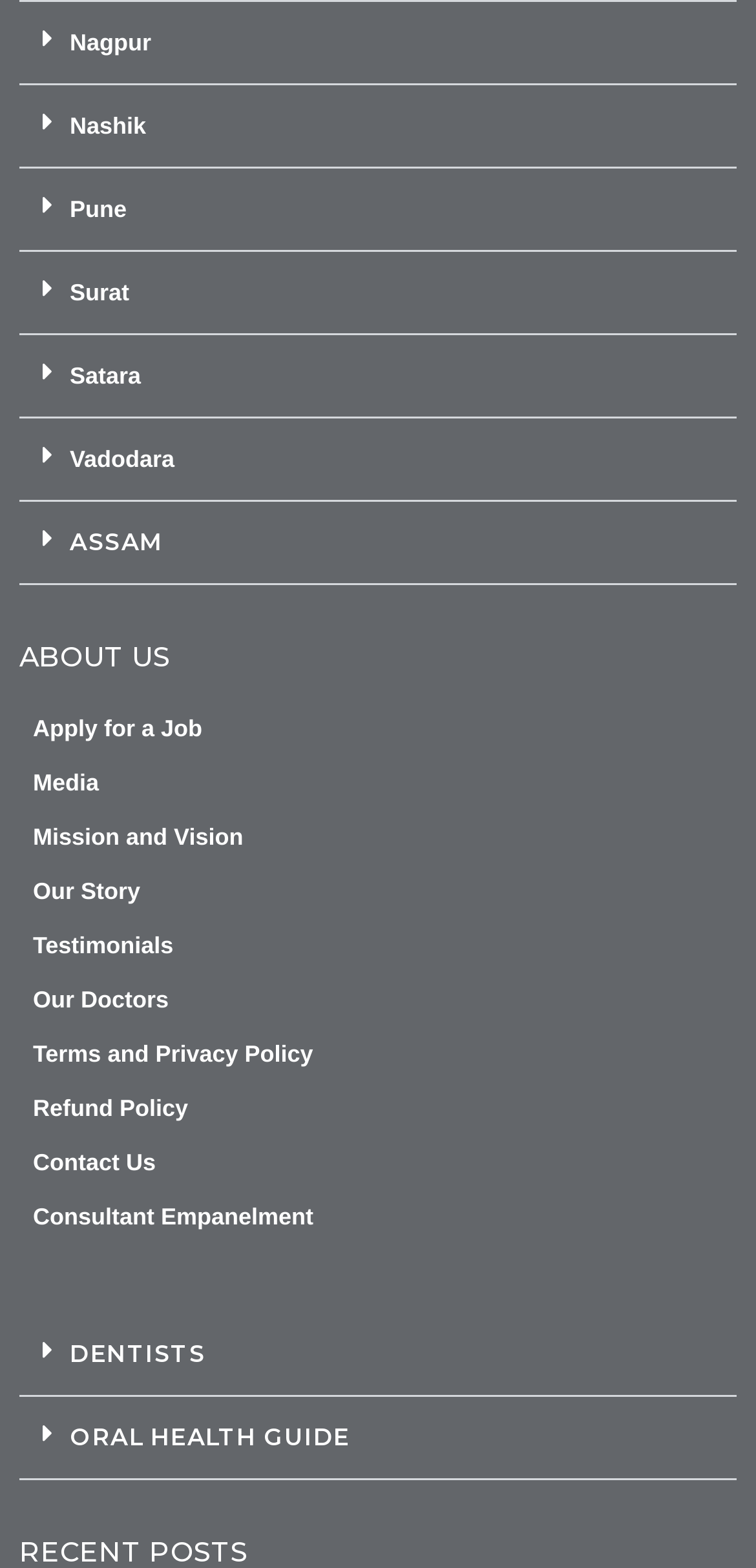Please find the bounding box coordinates (top-left x, top-left y, bottom-right x, bottom-right y) in the screenshot for the UI element described as follows: parent_node: Random posts

None